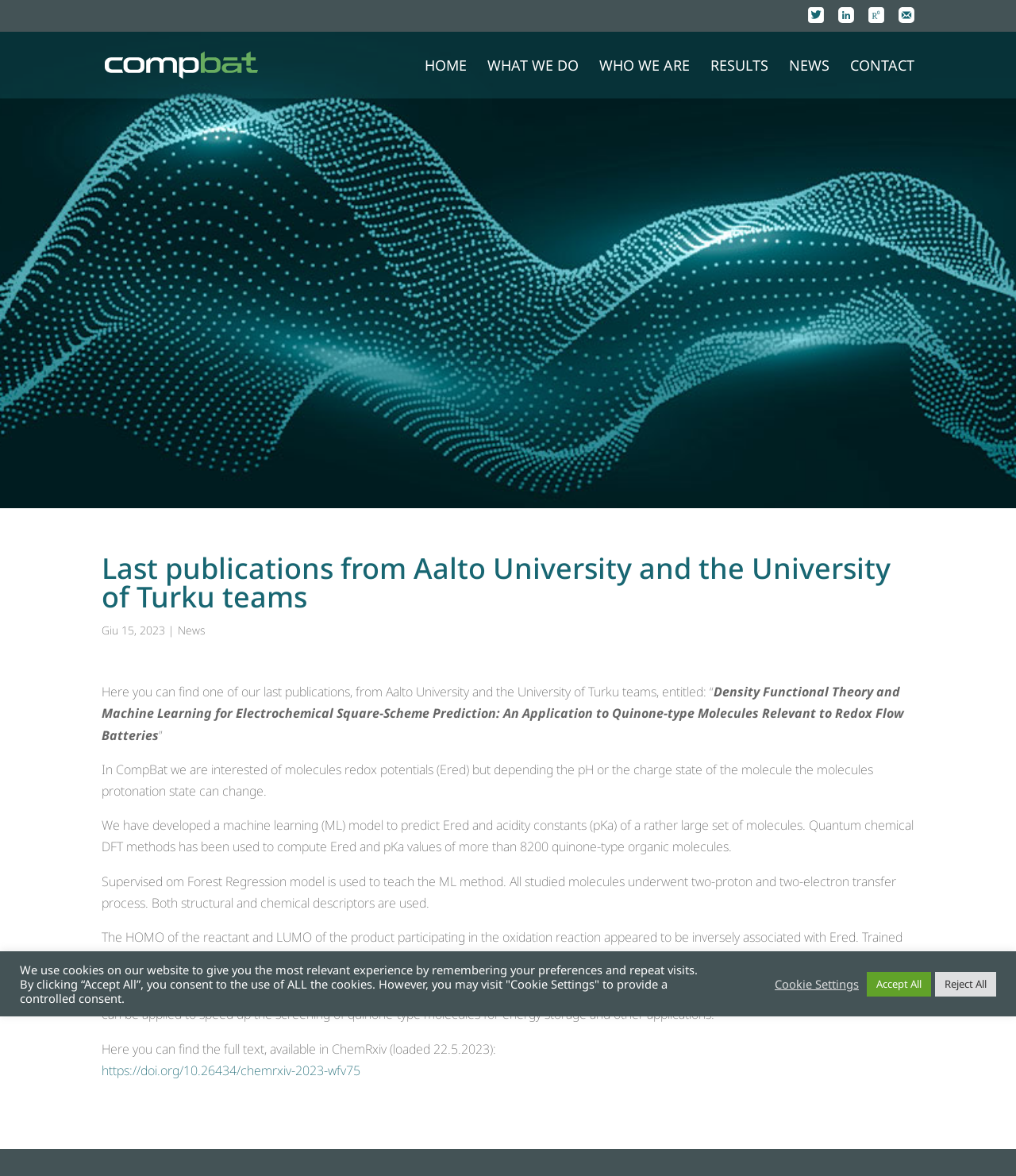How many links are in the top navigation bar?
Give a one-word or short-phrase answer derived from the screenshot.

6